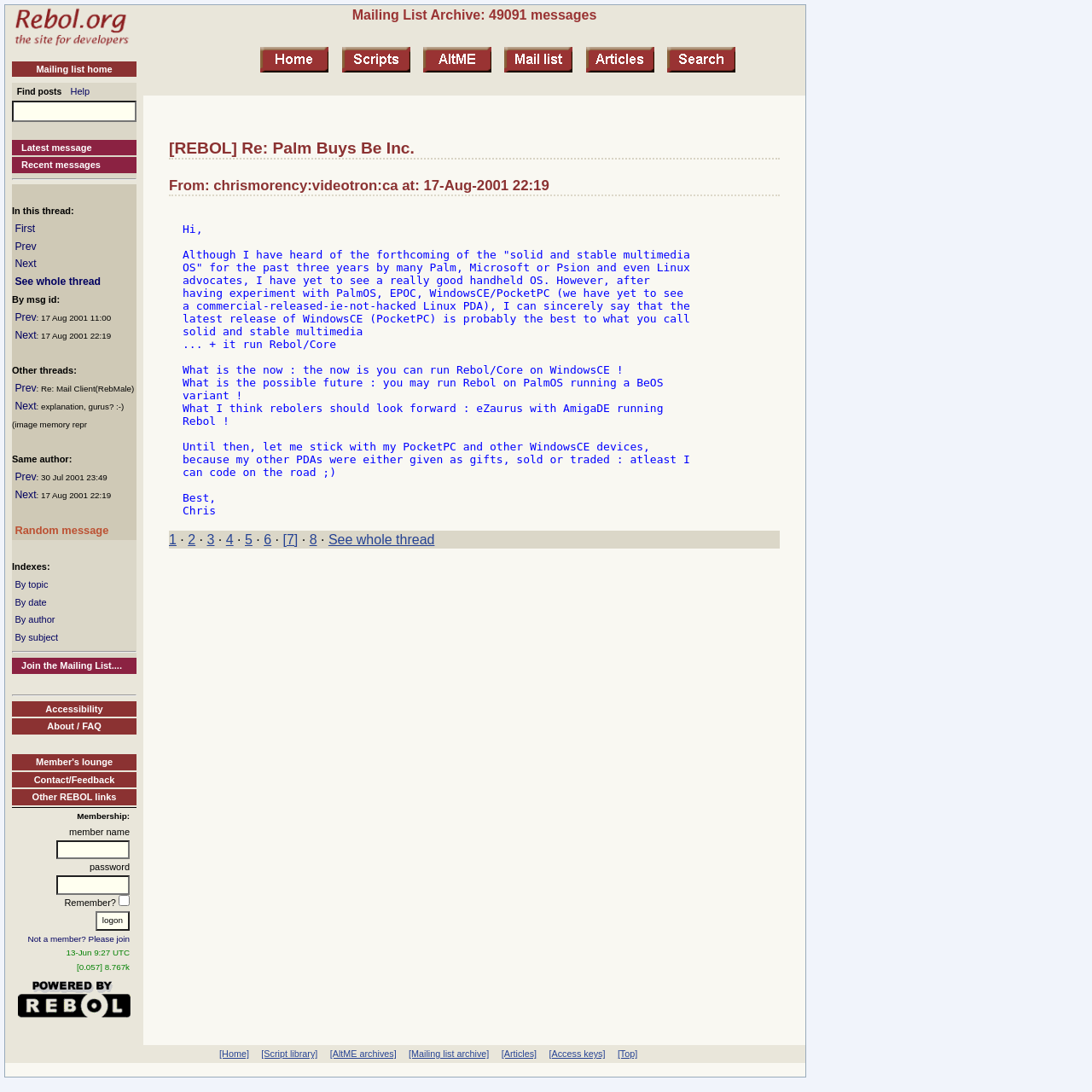Using the element description provided, determine the bounding box coordinates in the format (top-left x, top-left y, bottom-right x, bottom-right y). Ensure that all values are floating point numbers between 0 and 1. Element description: Contact/Feedback

[0.011, 0.707, 0.125, 0.721]